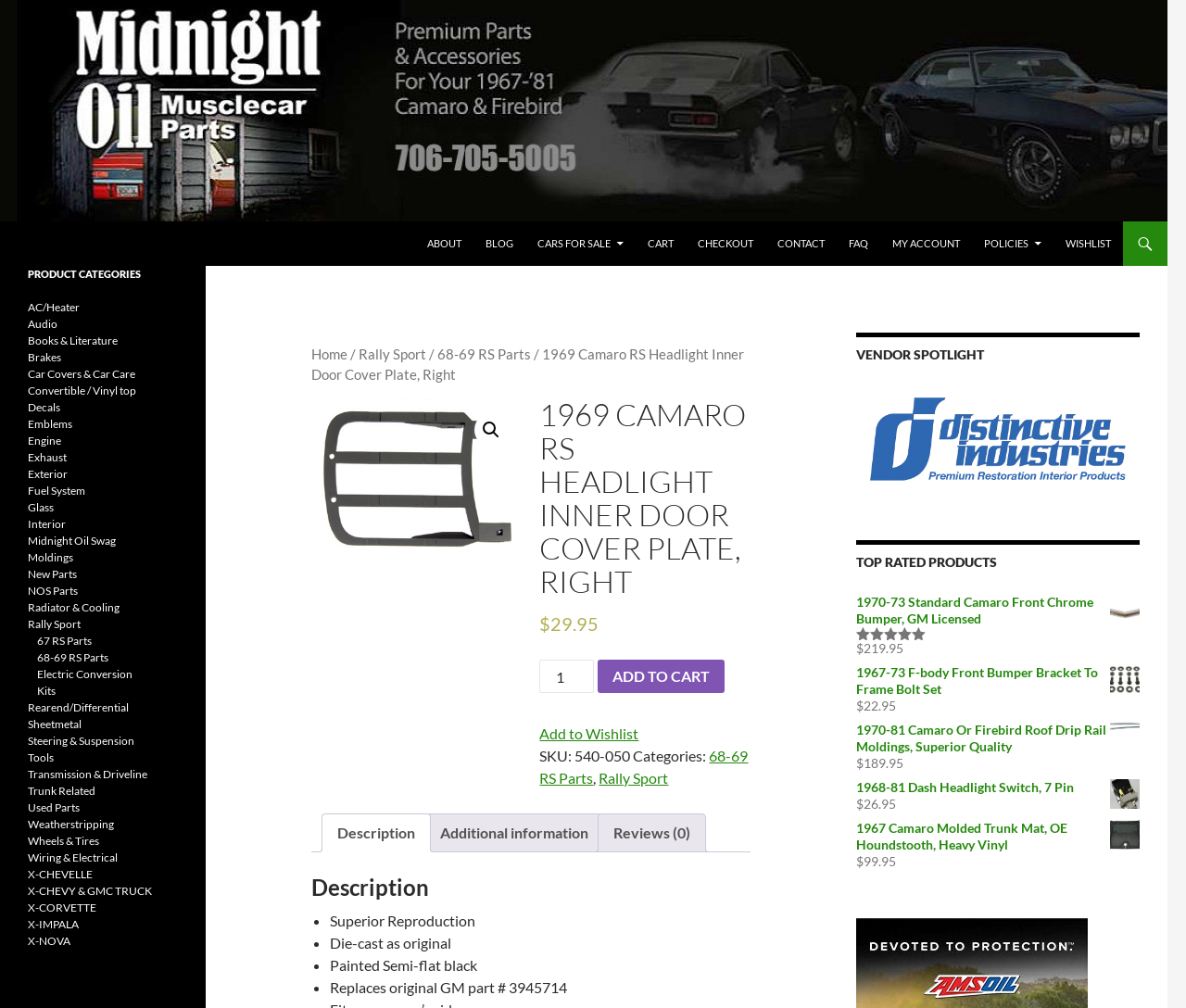Analyze the image and answer the question with as much detail as possible: 
How many tabs are there in the product description section?

In the product description section, there are three tabs: 'Description', 'Additional information', and 'Reviews (0)'. These tabs can be found below the product title and above the product details.